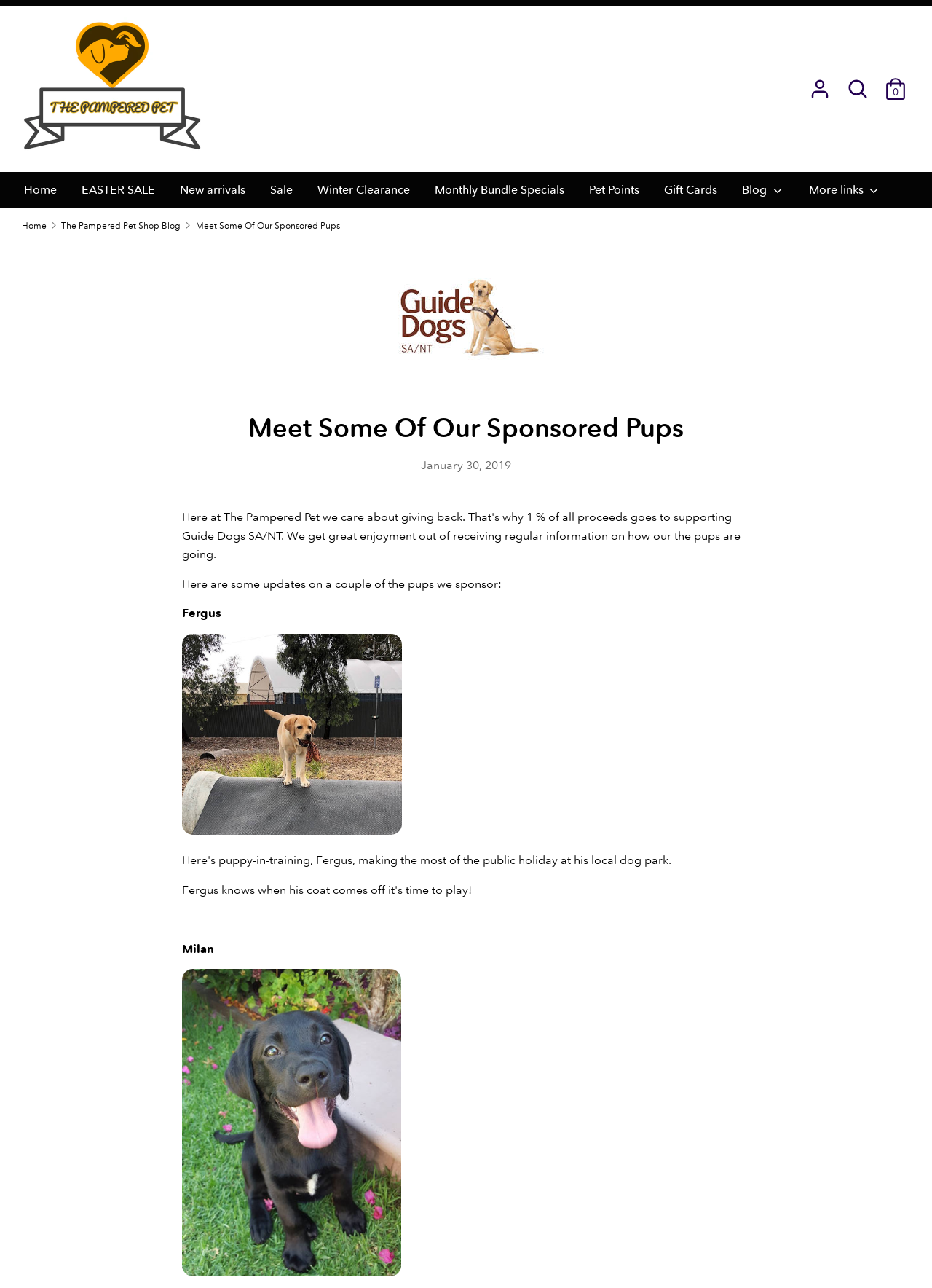Determine the bounding box coordinates for the area you should click to complete the following instruction: "Click on the 'Home' link".

[0.014, 0.14, 0.073, 0.162]